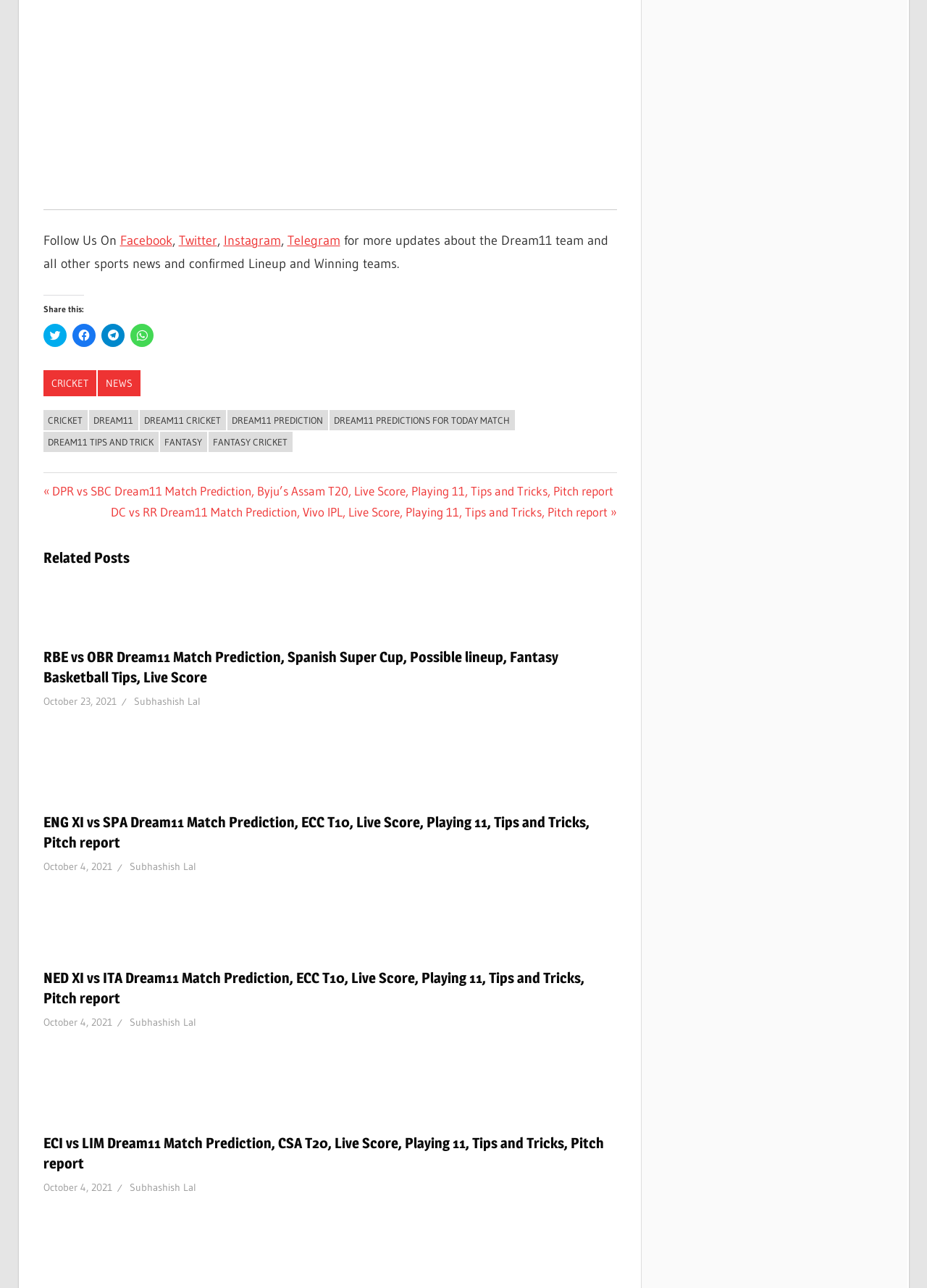Please give a short response to the question using one word or a phrase:
How many social media links are available?

5